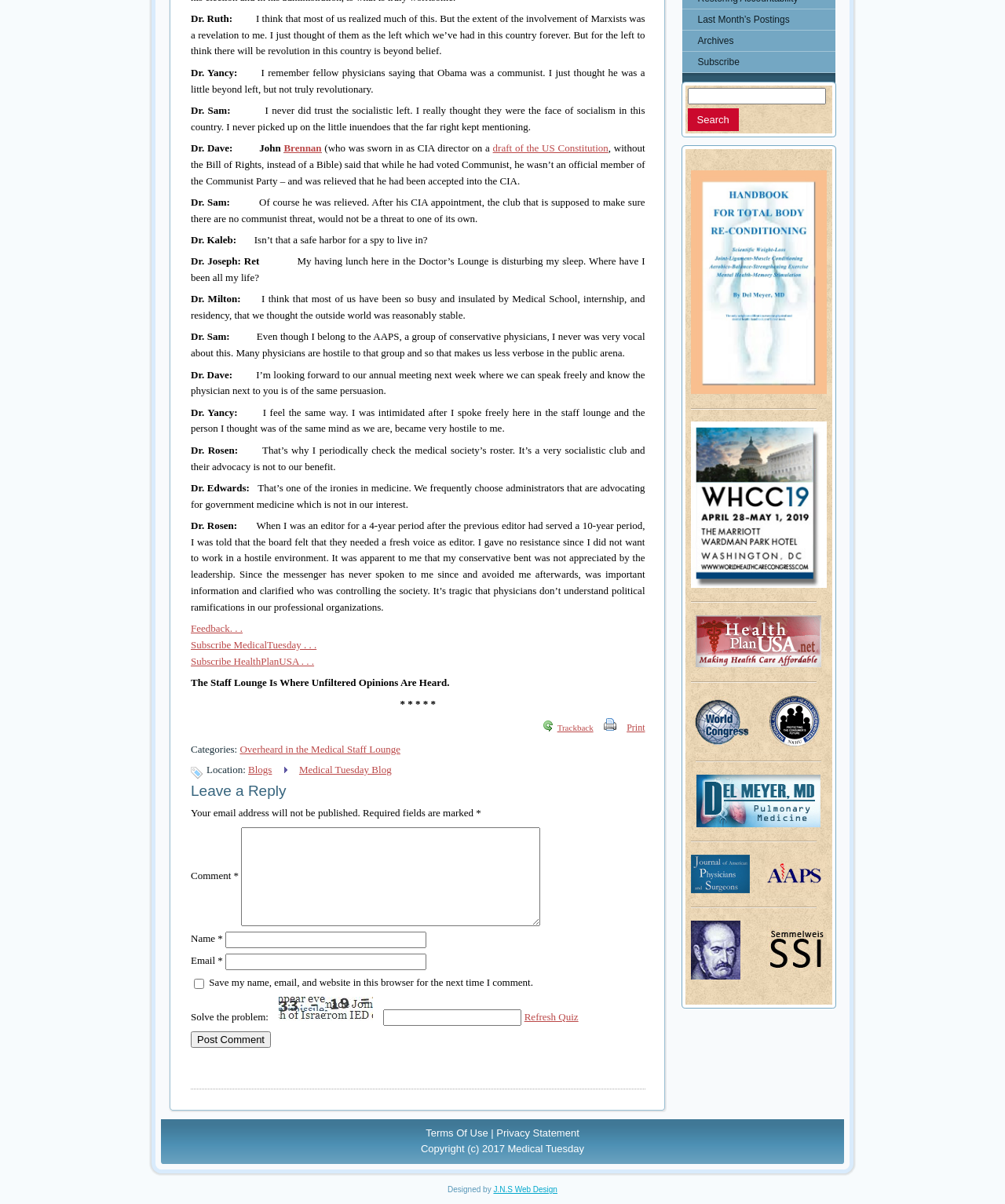Bounding box coordinates are specified in the format (top-left x, top-left y, bottom-right x, bottom-right y). All values are floating point numbers bounded between 0 and 1. Please provide the bounding box coordinate of the region this sentence describes: parent_node: Search for: name="s"

[0.684, 0.073, 0.821, 0.087]